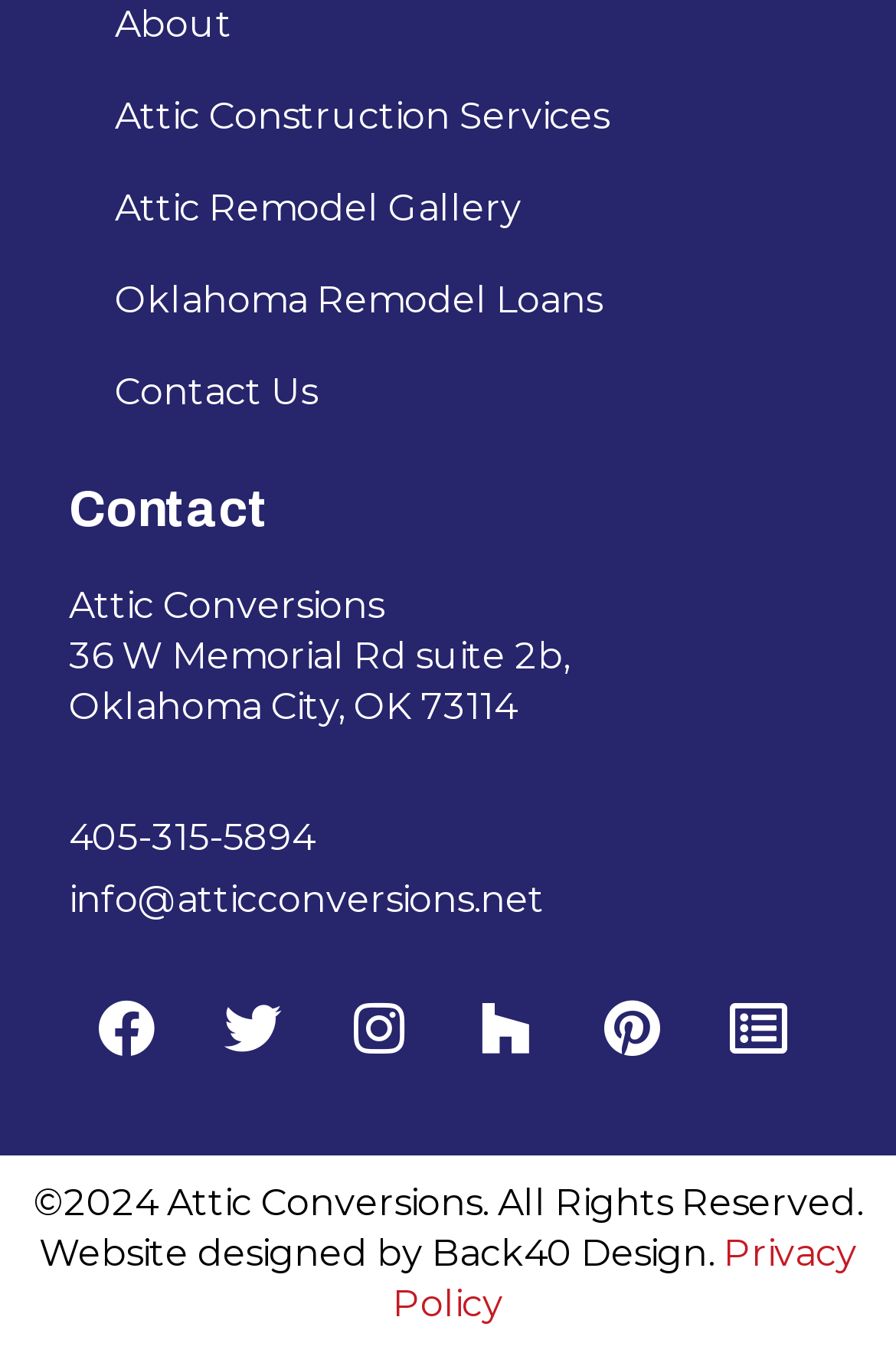Please determine the bounding box coordinates of the area that needs to be clicked to complete this task: 'Send an email to info@atticconversions.net'. The coordinates must be four float numbers between 0 and 1, formatted as [left, top, right, bottom].

[0.077, 0.646, 0.923, 0.684]